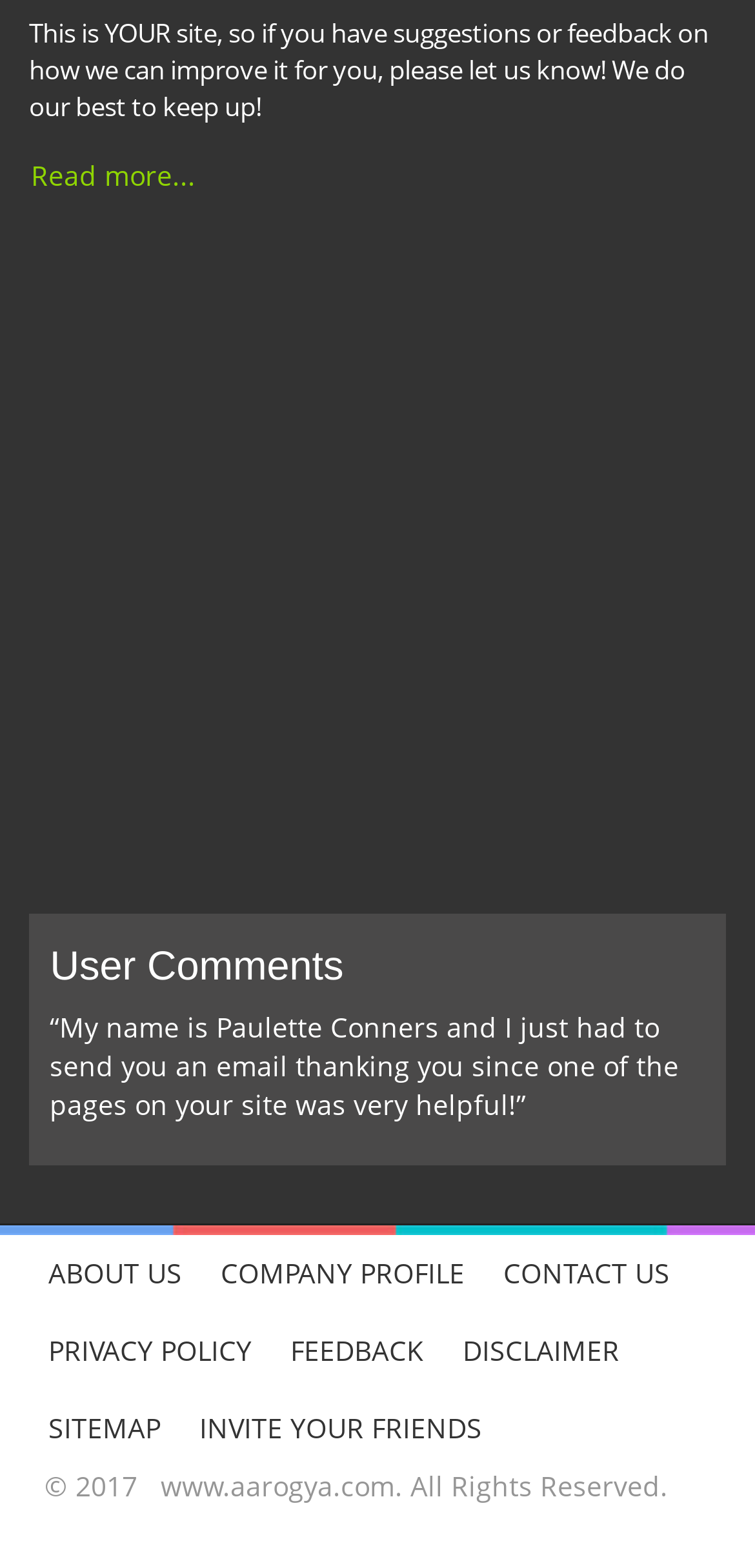Respond to the following query with just one word or a short phrase: 
How many links are there in the footer?

11